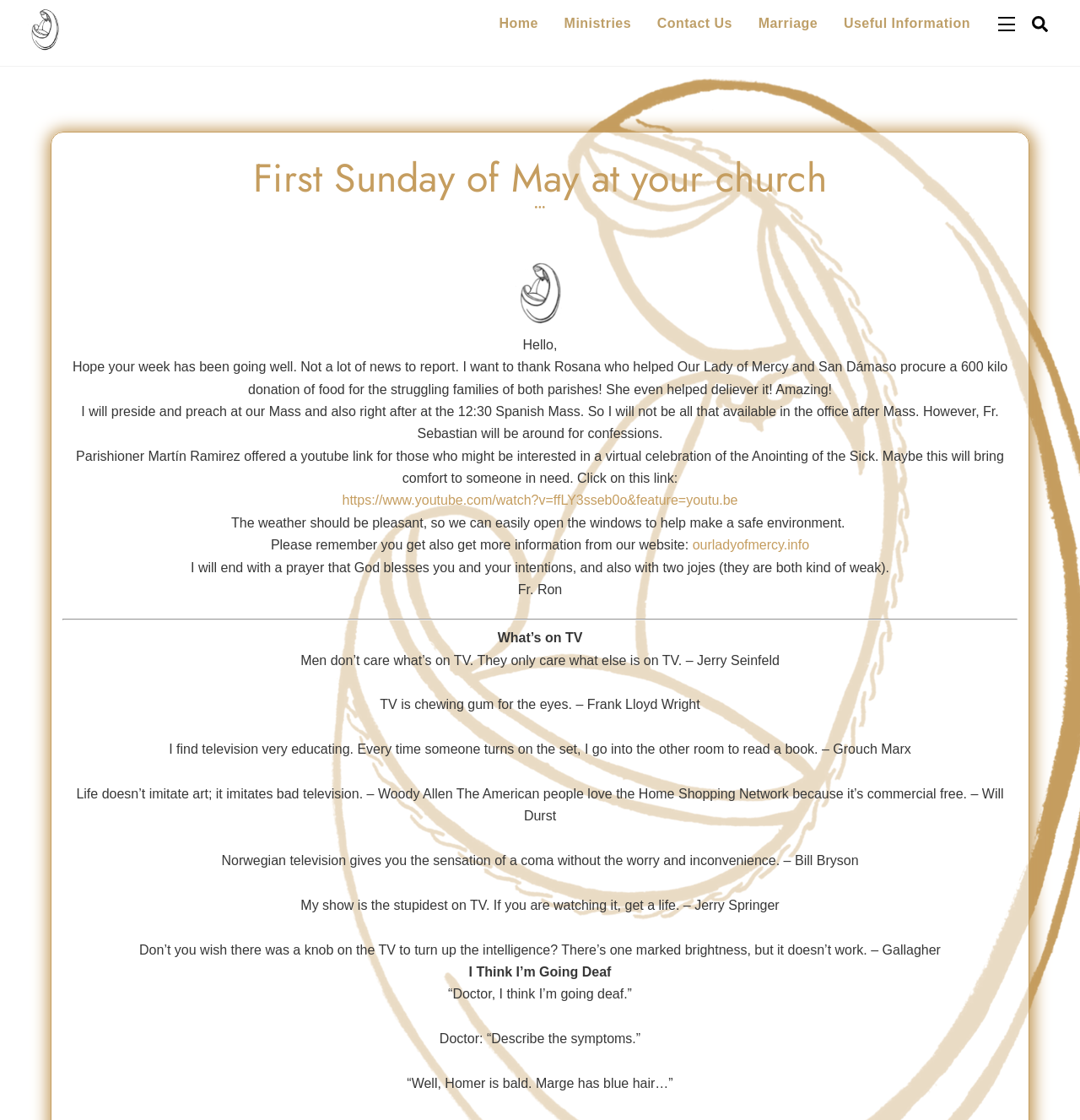Locate the bounding box coordinates of the area that needs to be clicked to fulfill the following instruction: "Watch the YouTube video". The coordinates should be in the format of four float numbers between 0 and 1, namely [left, top, right, bottom].

[0.317, 0.44, 0.683, 0.453]